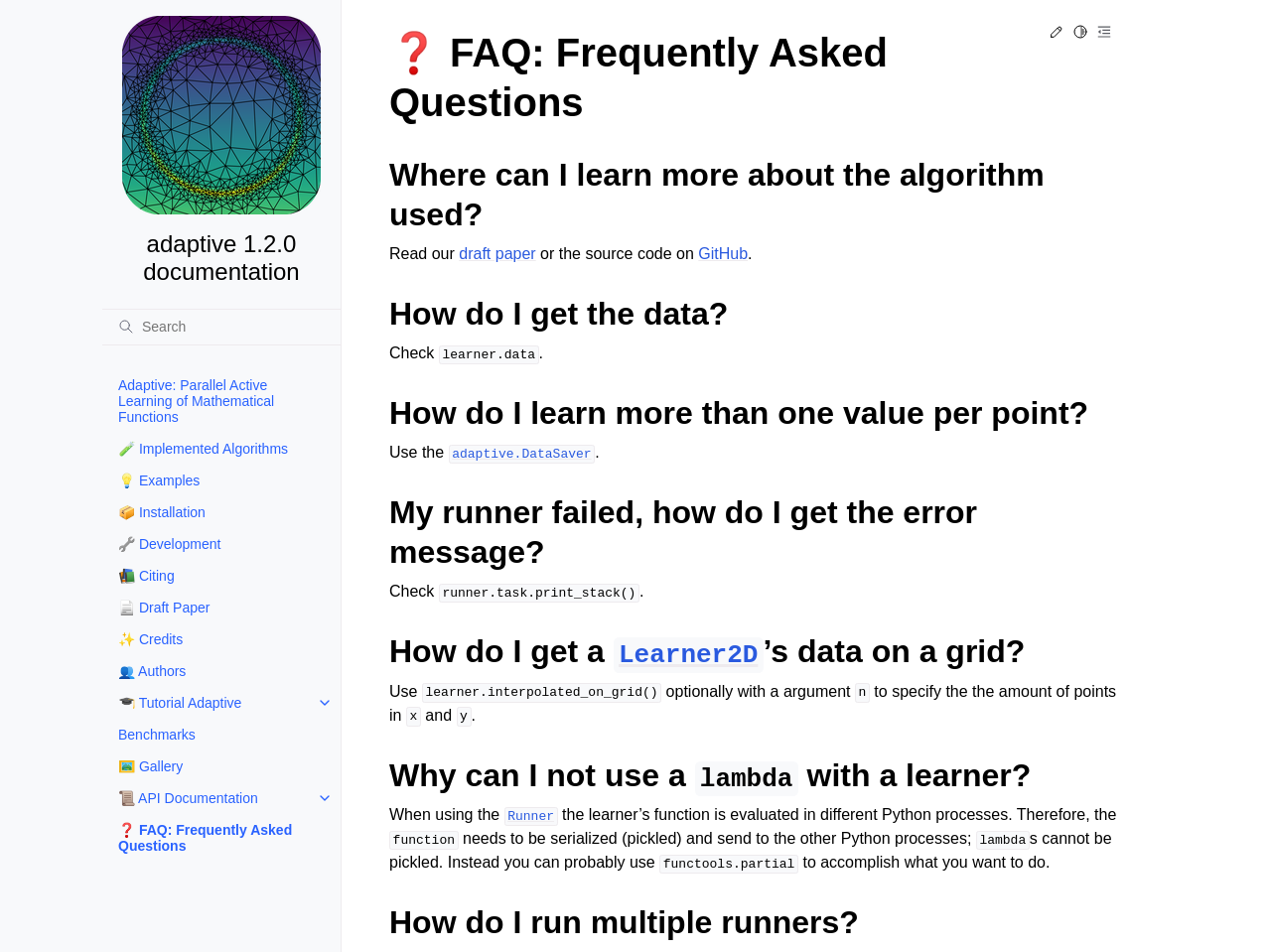Provide a one-word or short-phrase response to the question:
What is the function of the 'Toggle Light / Dark / Auto color theme' button?

To switch color theme